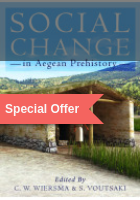Respond to the question below with a concise word or phrase:
What is the subject of the book 'Social Change in Aegean Prehistory'?

Aegean prehistoric period